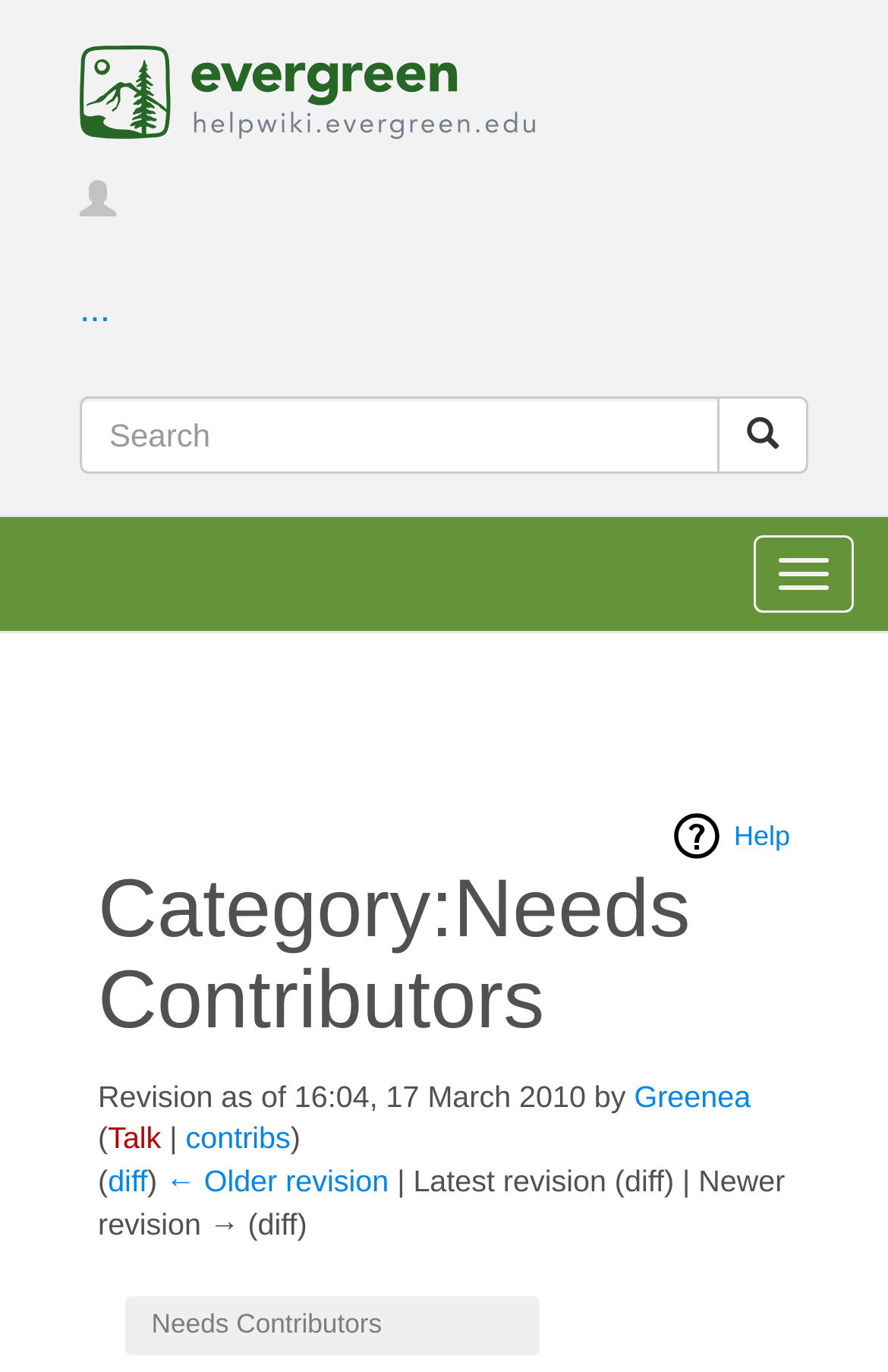Using a single word or phrase, answer the following question: 
What is the purpose of the search bar?

To search Help Wiki